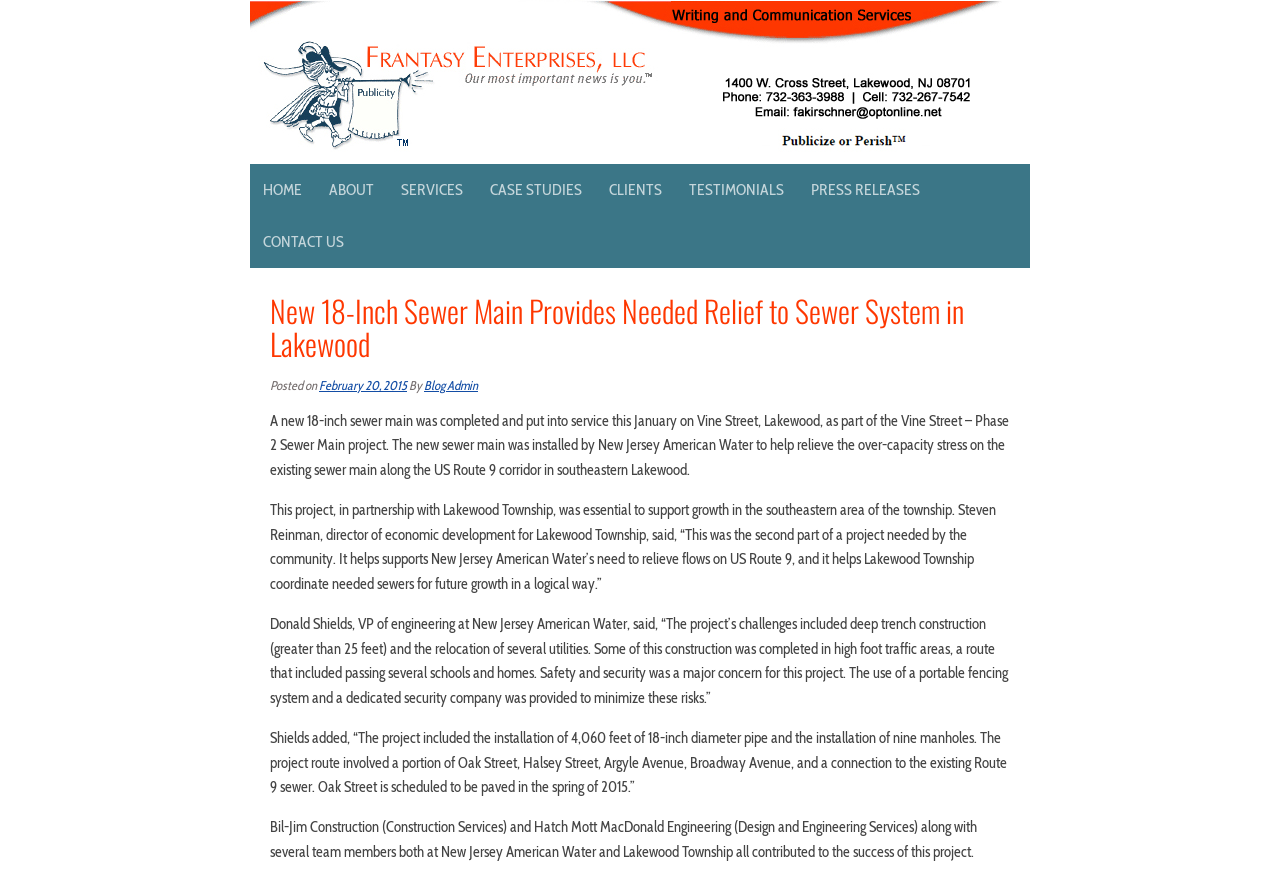Locate the bounding box coordinates of the element that should be clicked to execute the following instruction: "Click the 'February 20, 2015' link".

[0.249, 0.43, 0.318, 0.447]